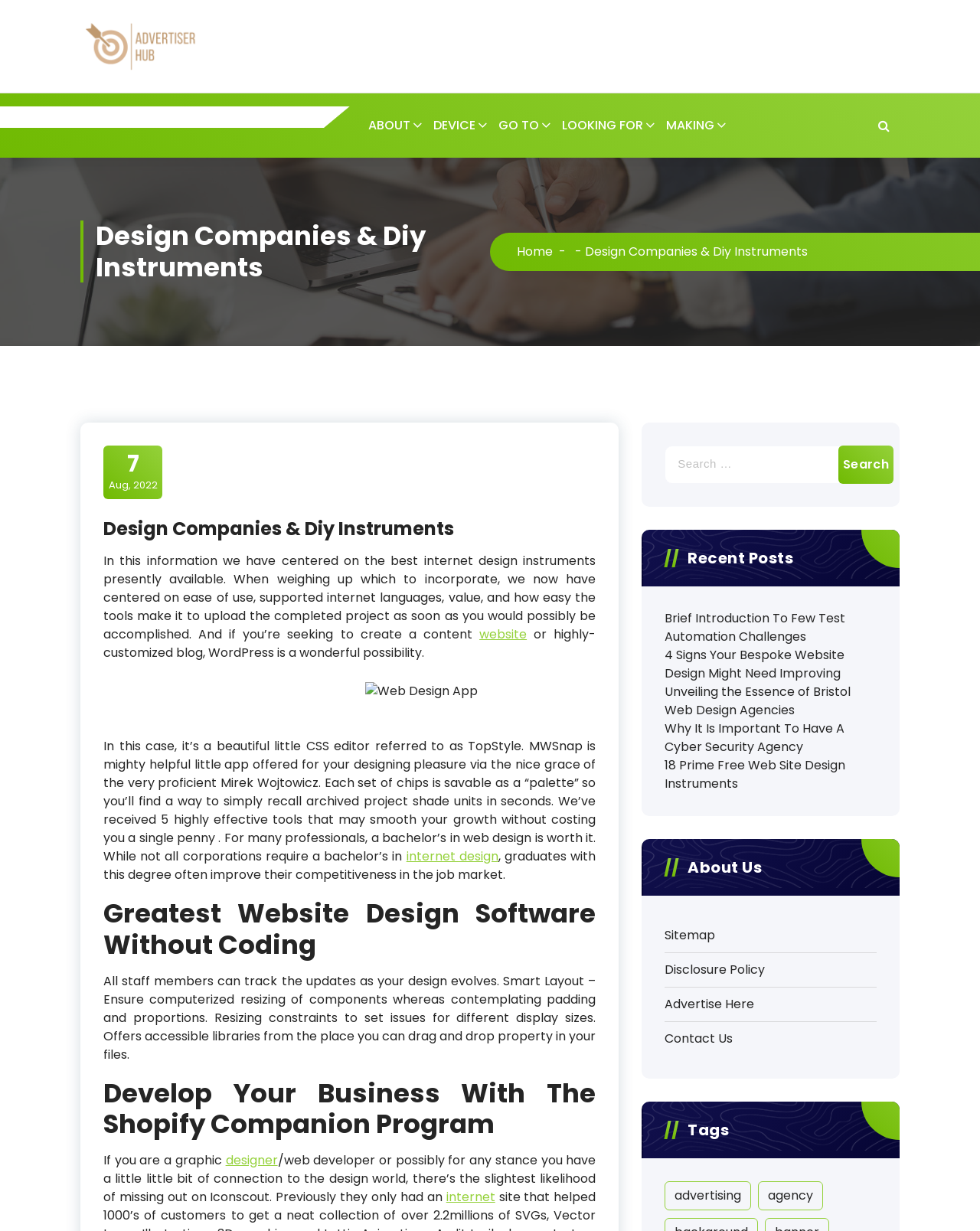Please identify the bounding box coordinates of where to click in order to follow the instruction: "Read the recent post 'Brief Introduction To Few Test Automation Challenges'".

[0.678, 0.495, 0.895, 0.525]